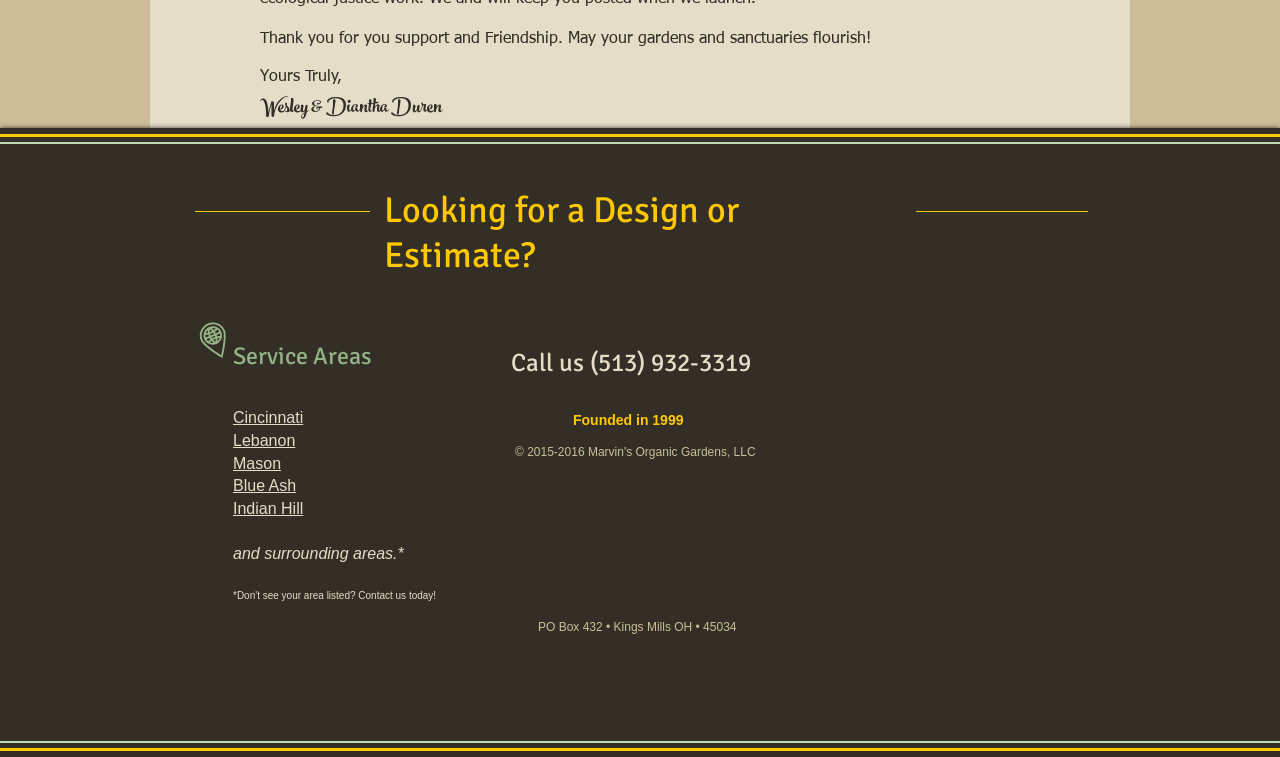Please identify the bounding box coordinates of the element that needs to be clicked to execute the following command: "Click on the 'Cincinnati' link". Provide the bounding box using four float numbers between 0 and 1, formatted as [left, top, right, bottom].

[0.182, 0.541, 0.237, 0.563]